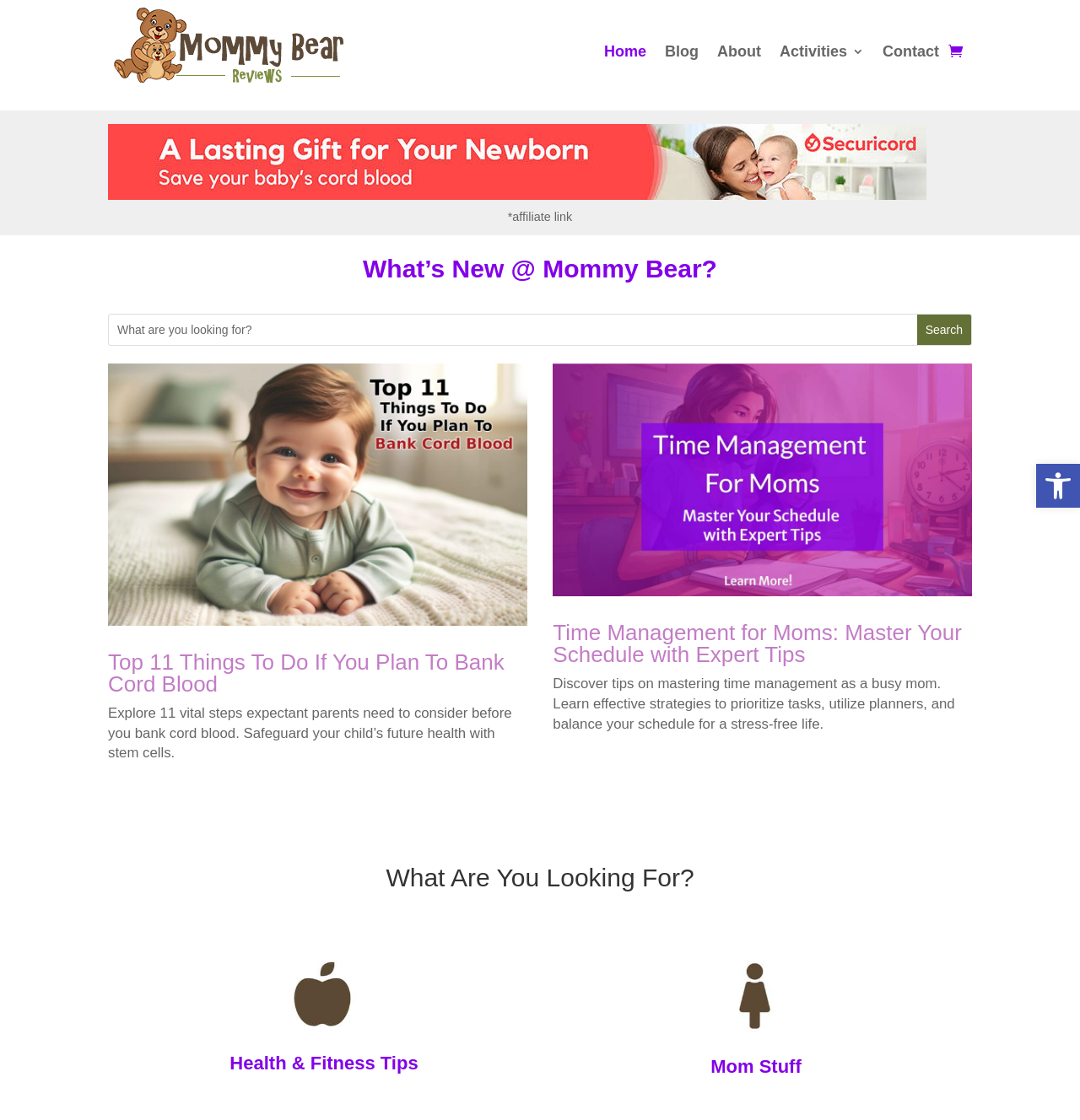Please provide a comprehensive answer to the question based on the screenshot: What are the two categories listed at the bottom of the webpage?

At the bottom of the webpage, there are two categories listed, each with an image and a heading. The first category is 'Health & Fitness Tips' and the second category is 'Mom Stuff'. These categories likely provide a way for users to browse content related to these topics.